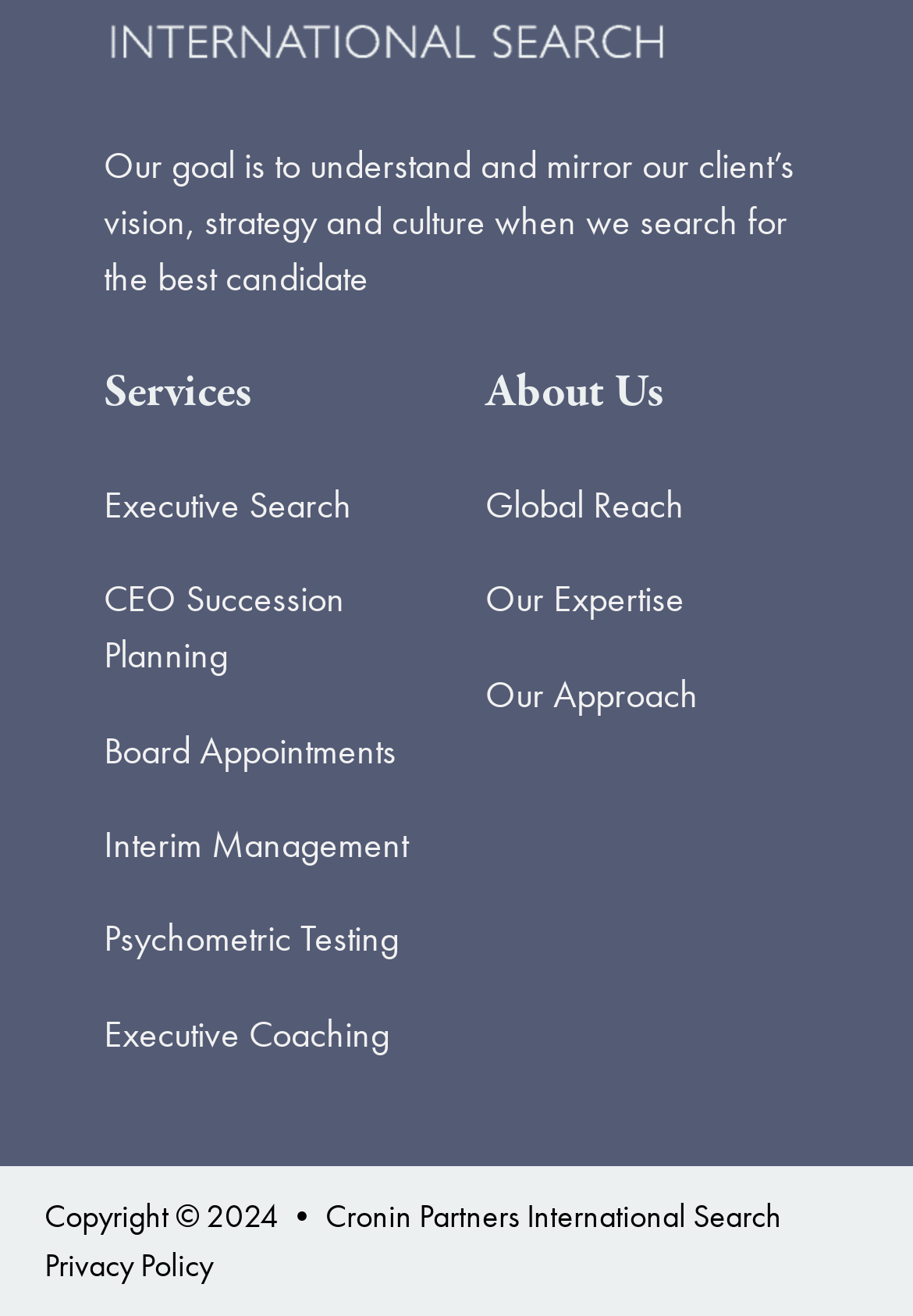Locate the bounding box coordinates of the region to be clicked to comply with the following instruction: "Click on Executive Search". The coordinates must be four float numbers between 0 and 1, in the form [left, top, right, bottom].

[0.113, 0.365, 0.385, 0.402]